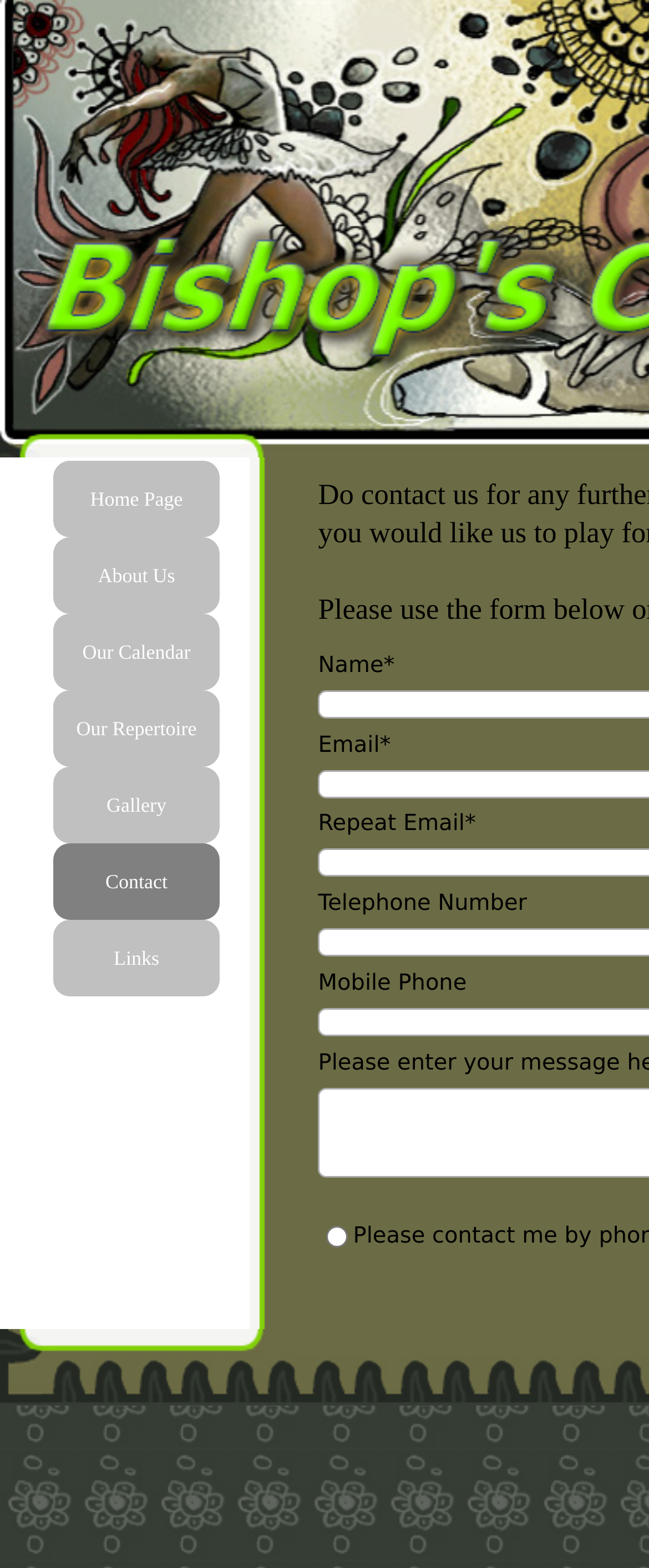What is the required information to submit a contact request?
Please analyze the image and answer the question with as much detail as possible.

The webpage contains input fields for 'Name*', 'Email*', and 'Repeat Email*', indicating that providing a name and email address is mandatory to submit a contact request.